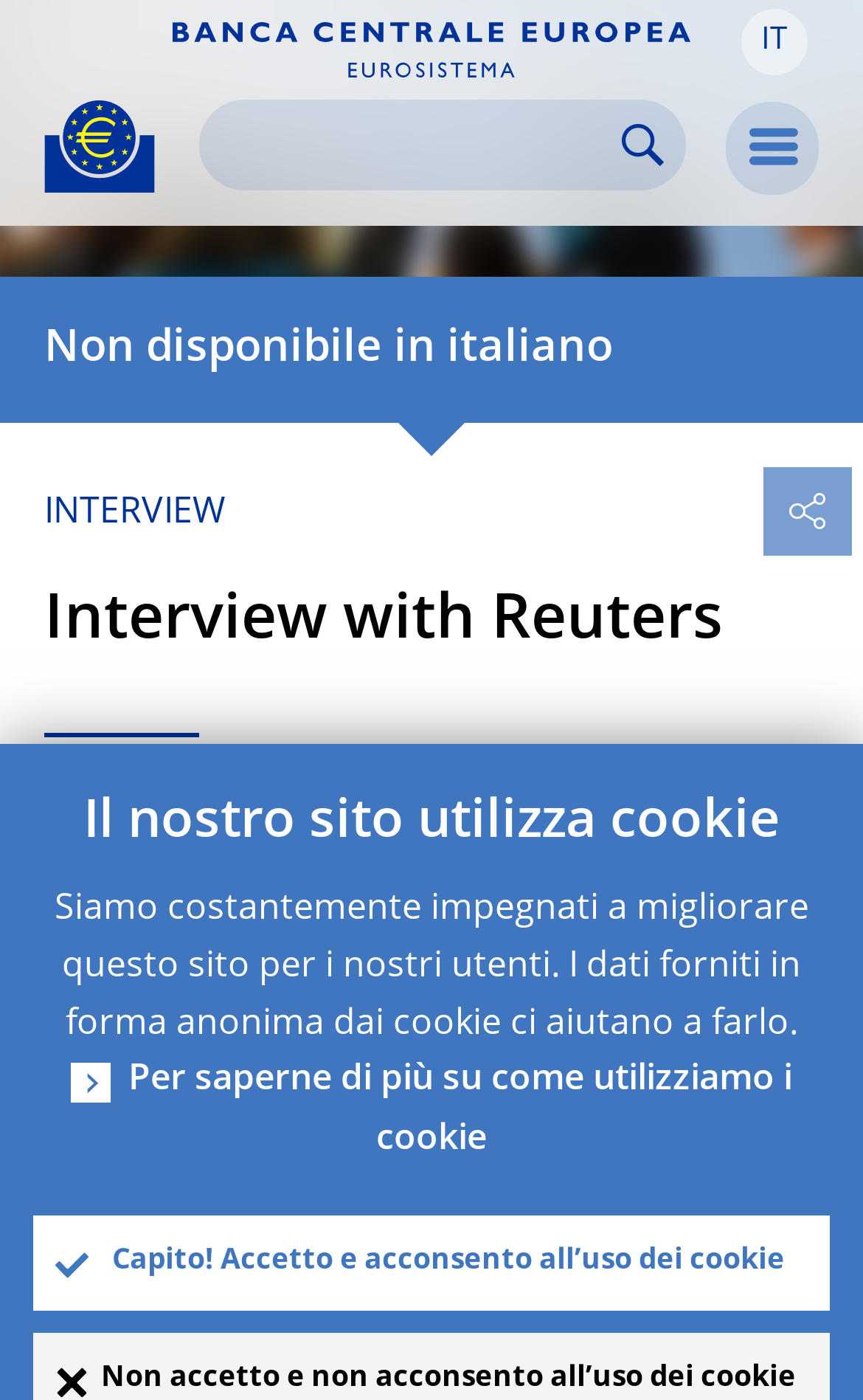With reference to the image, please provide a detailed answer to the following question: What is the language of the current webpage?

I determined the language of the current webpage by looking at the button element with the text 'IT' and the hasPopup property, which suggests that it is a language selection button.